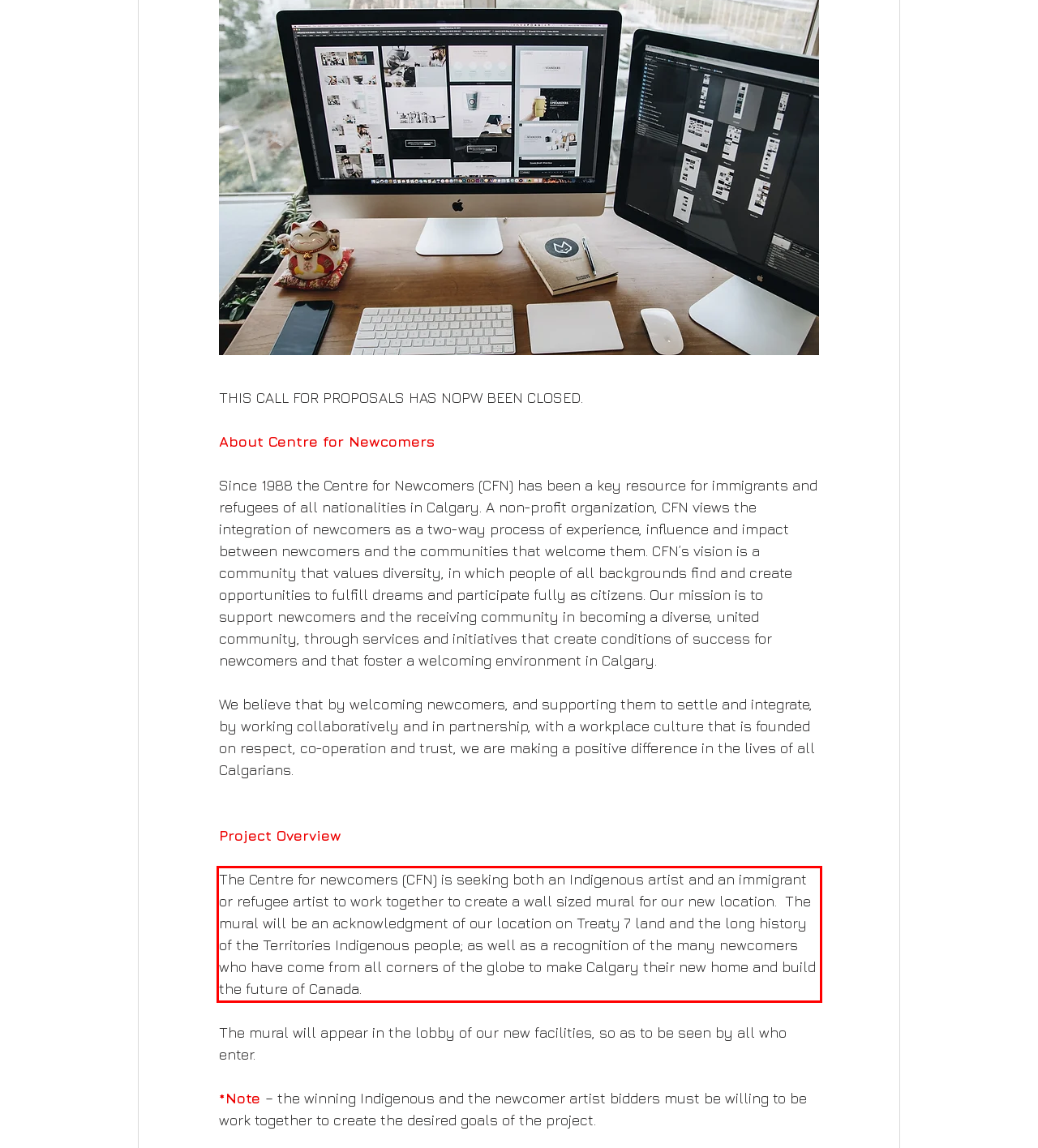Using the provided screenshot, read and generate the text content within the red-bordered area.

The Centre for newcomers (CFN) is seeking both an Indigenous artist and an immigrant or refugee artist to work together to create a wall sized mural for our new location. The mural will be an acknowledgment of our location on Treaty 7 land and the long history of the Territories Indigenous people; as well as a recognition of the many newcomers who have come from all corners of the globe to make Calgary their new home and build the future of Canada.